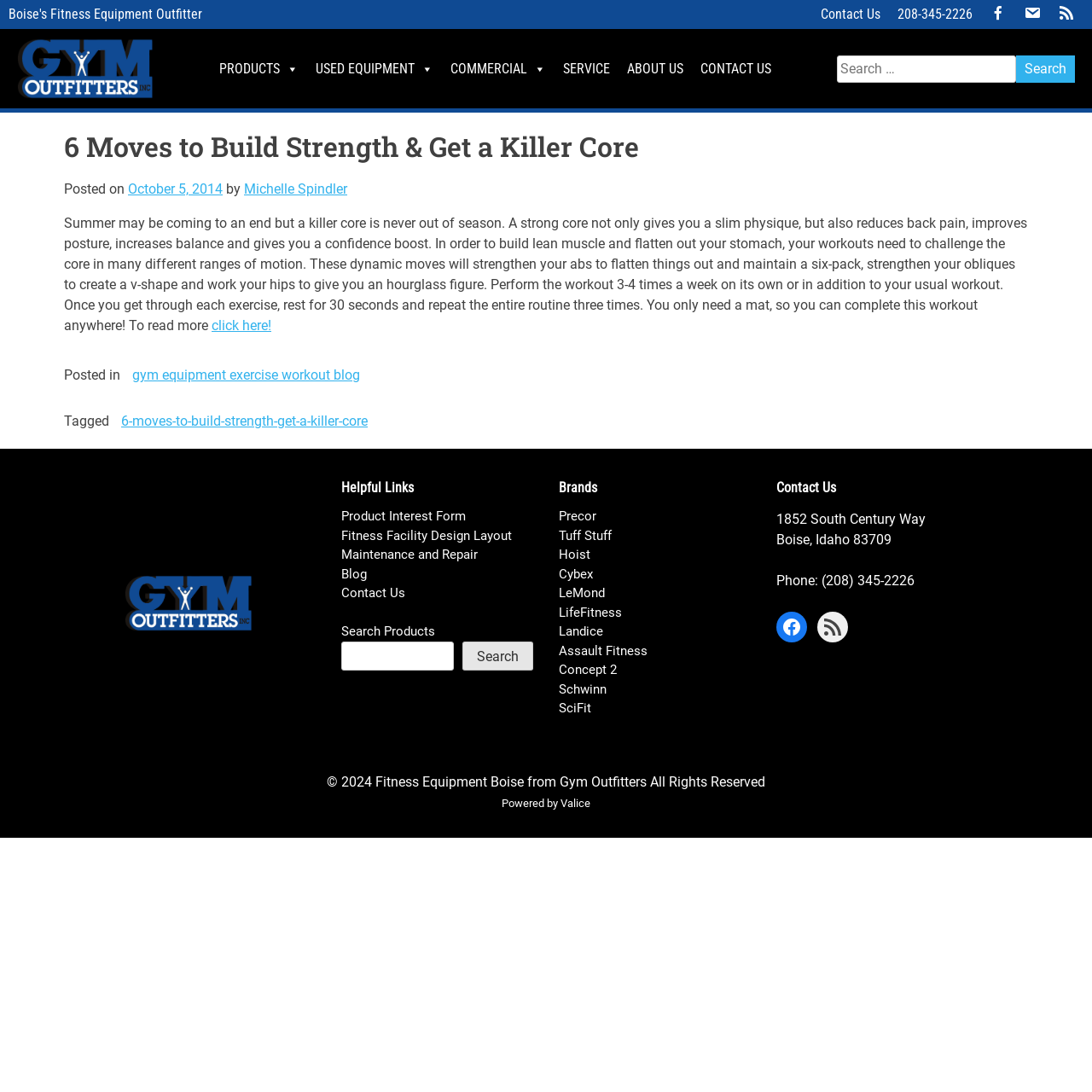What is the phone number of Fitness Equipment Boise?
Based on the image, provide a one-word or brief-phrase response.

(208) 345-2226